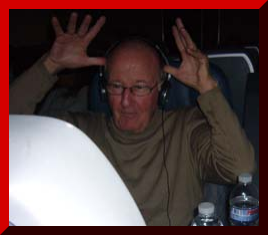How many water bottles are visible?
Provide a one-word or short-phrase answer based on the image.

A couple